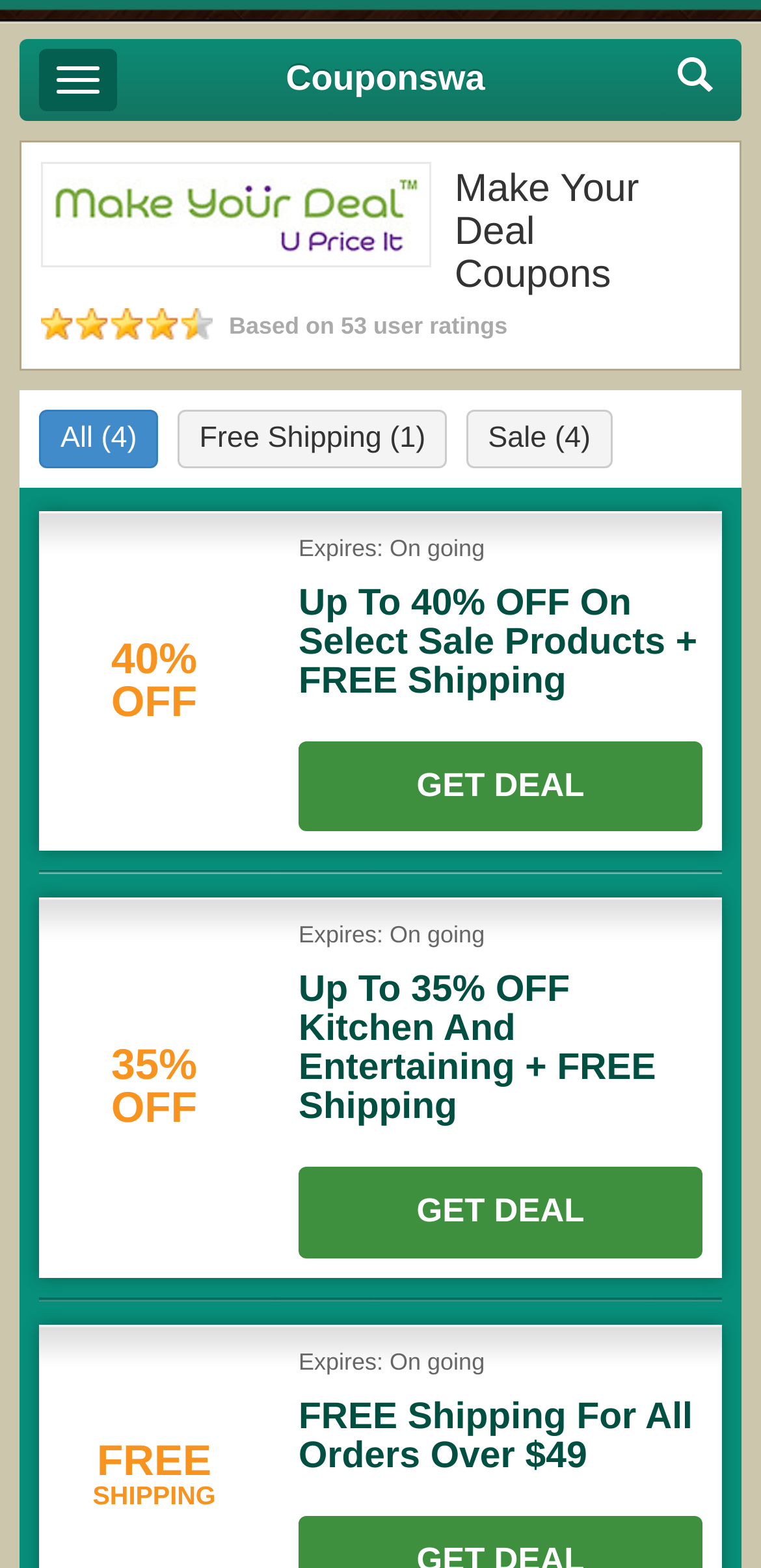Identify the bounding box coordinates for the element that needs to be clicked to fulfill this instruction: "Go back to the top of the page". Provide the coordinates in the format of four float numbers between 0 and 1: [left, top, right, bottom].

[0.867, 0.762, 0.949, 0.801]